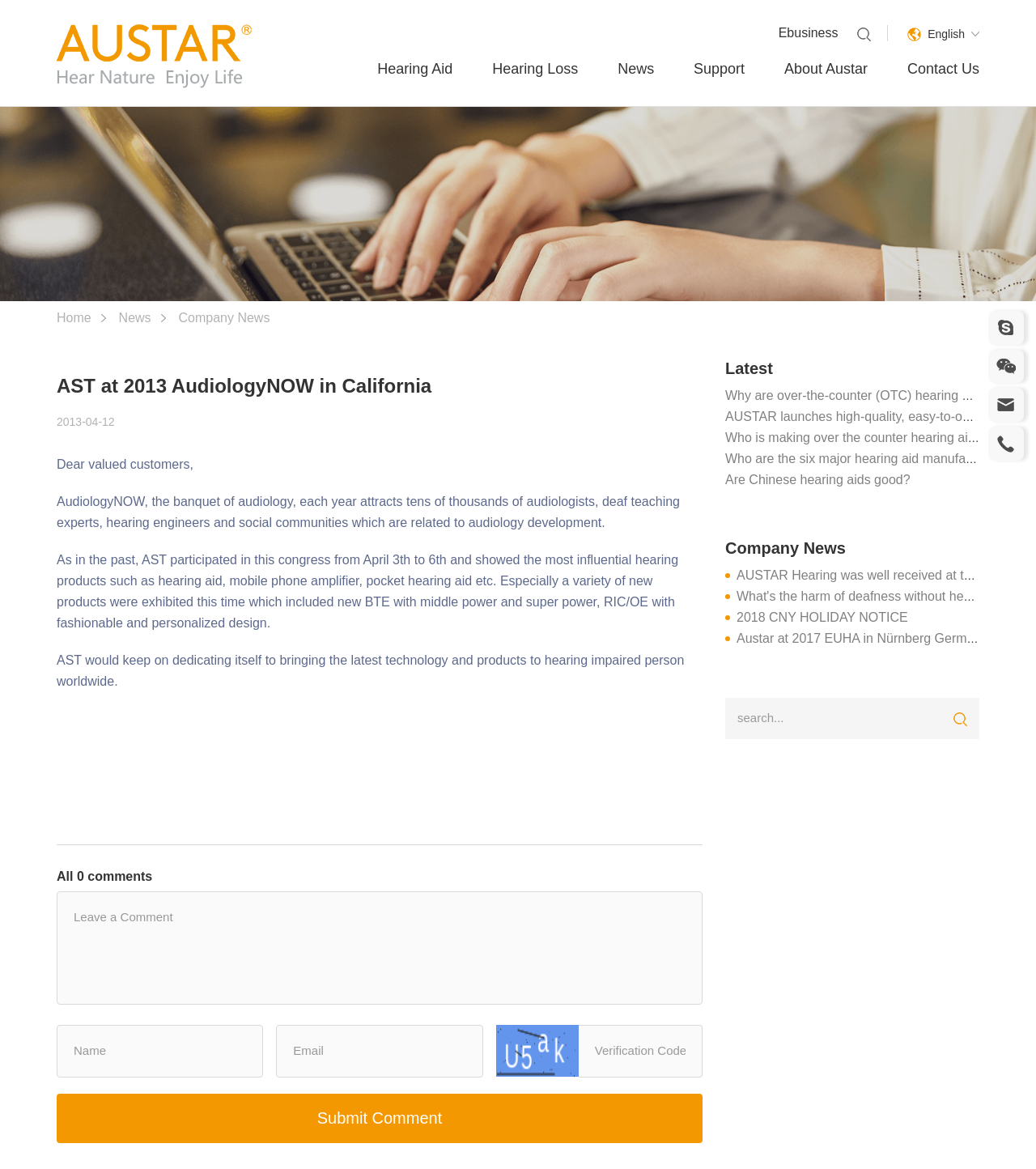Respond to the question below with a single word or phrase:
What is the category of the news article 'Who is making over the counter hearing aid?'?

Latest